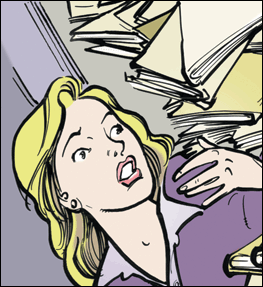Provide a brief response to the question using a single word or phrase: 
What is the purpose of the Tracker Suite's offerings?

to relieve burdens